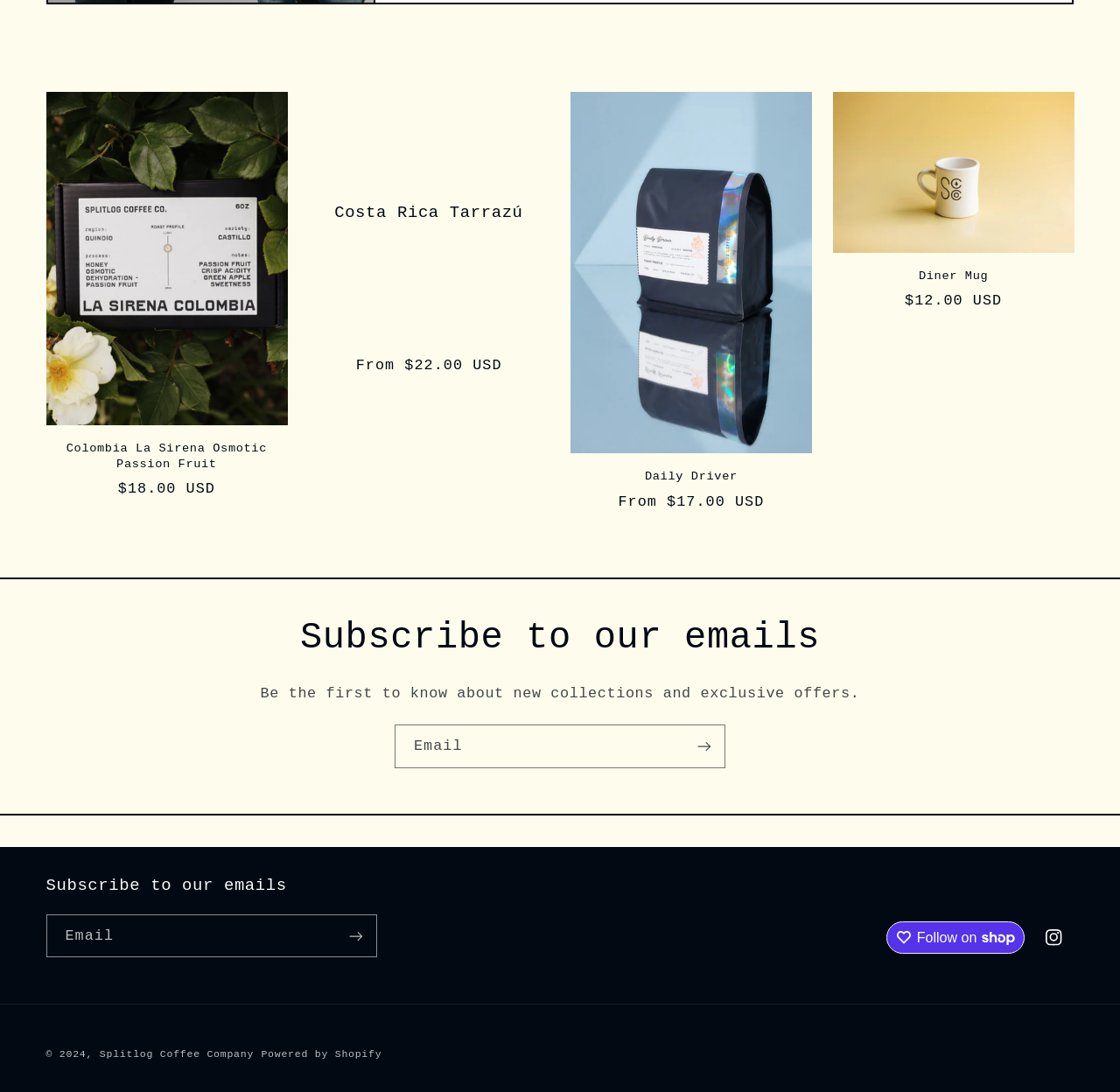What is the price of Colombia La Sirena Osmotic Passion Fruit?
Give a one-word or short phrase answer based on the image.

$18.00 USD